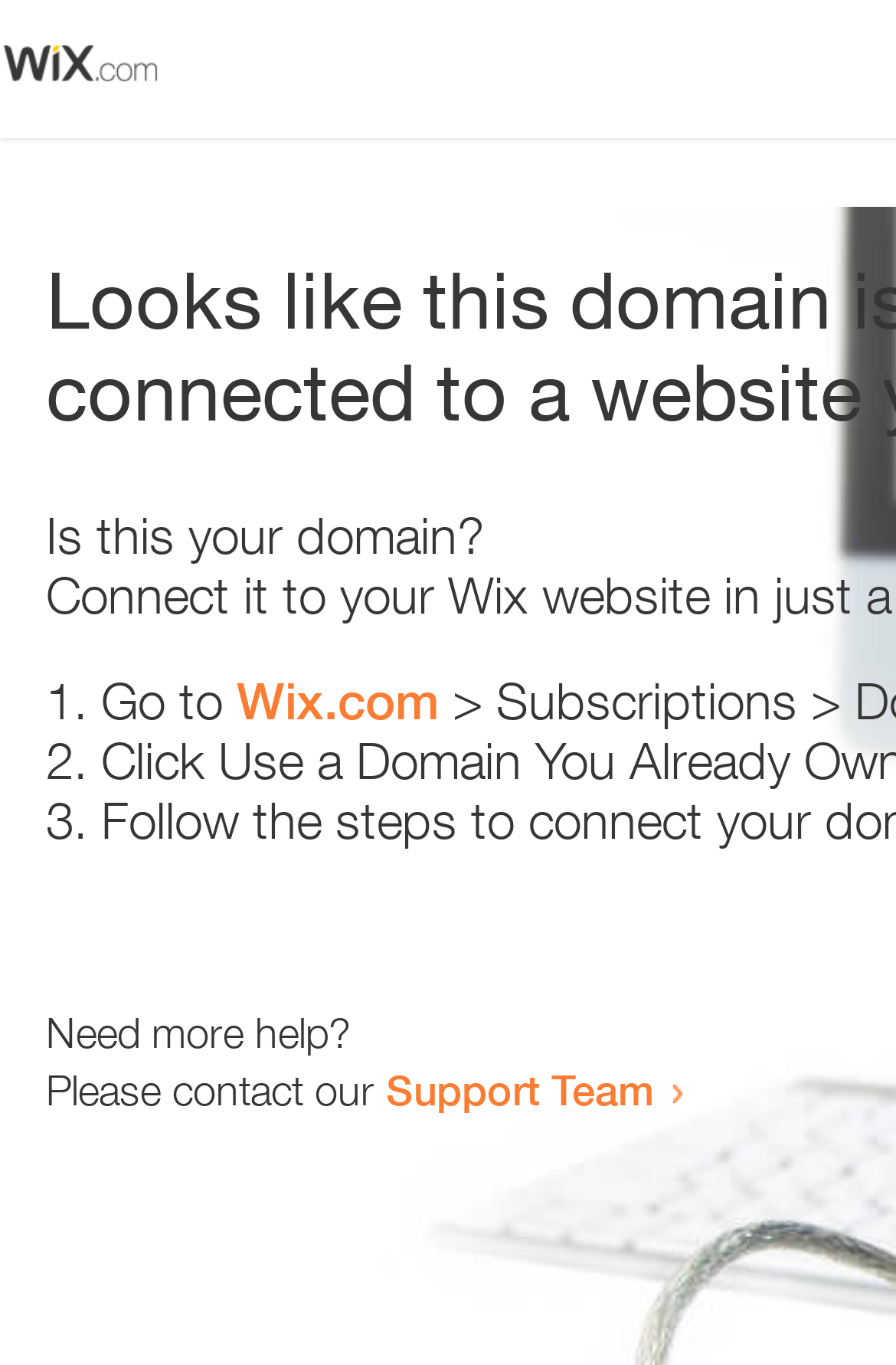Identify the bounding box of the HTML element described as: "Support Team".

[0.431, 0.779, 0.731, 0.816]